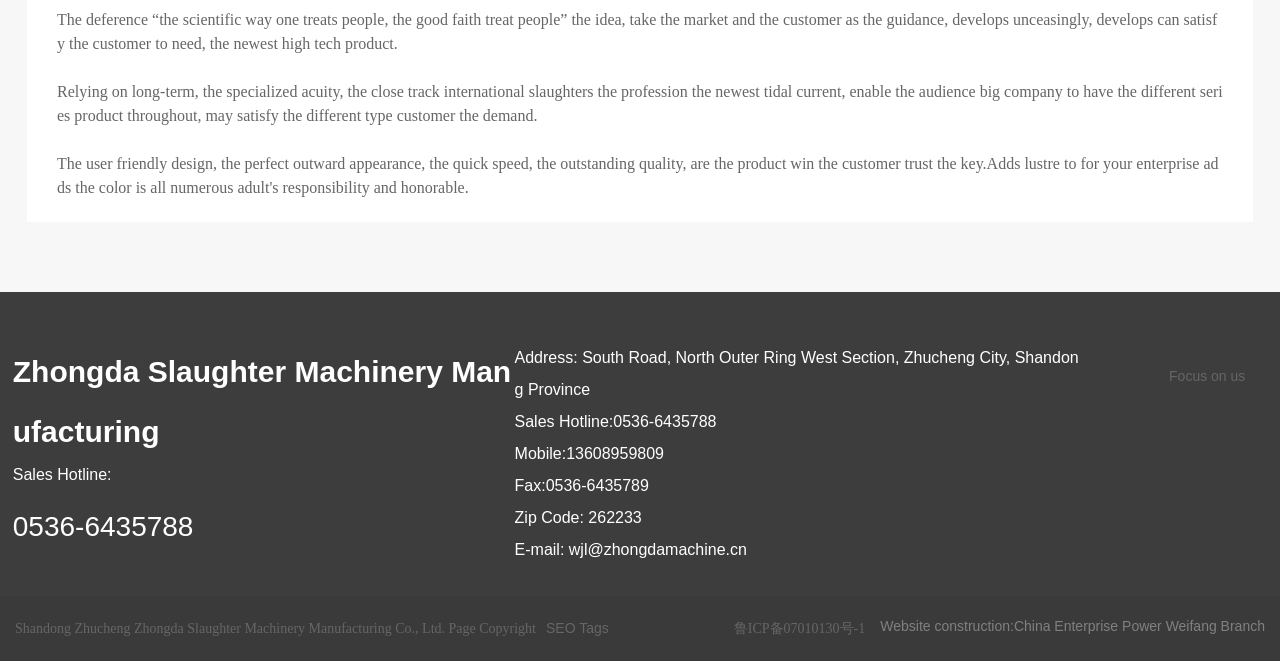Show the bounding box coordinates for the element that needs to be clicked to execute the following instruction: "Check the website's SEO tags". Provide the coordinates in the form of four float numbers between 0 and 1, i.e., [left, top, right, bottom].

[0.427, 0.938, 0.476, 0.962]